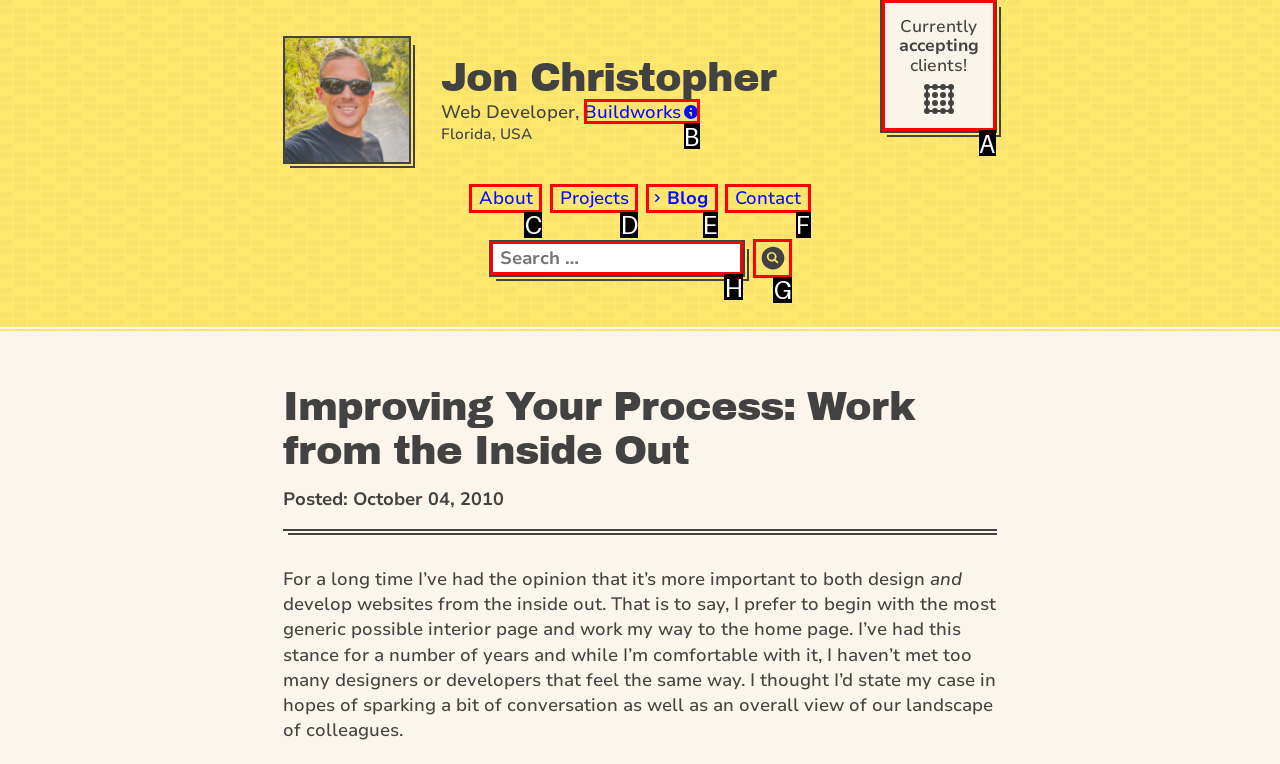Select the appropriate HTML element that needs to be clicked to finish the task: Contact Jon Christopher
Reply with the letter of the chosen option.

F